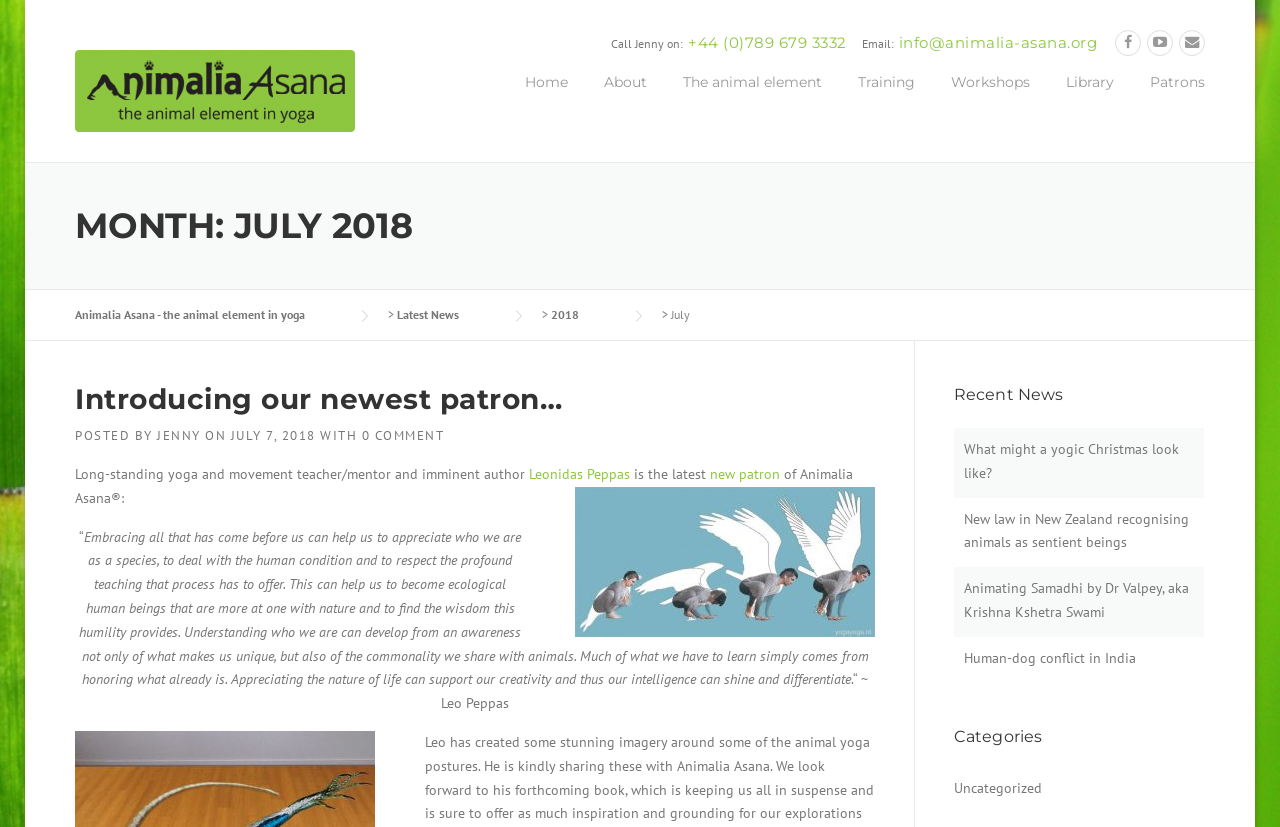Give an extensive and precise description of the webpage.

This webpage is about Animalia Asana, which focuses on the animal element in yoga. At the top left, there is a link to skip to the content. Below it, there is a title "July 2018 – Animalia Asana – the animal element in yoga" and a navigation menu with links to "Home", "About", "The animal element", "Training", "Workshops", "Library", and "Patrons".

On the top right, there are three social media links represented by icons. Below the title, there is a section with contact information, including an email address and a phone number.

The main content of the webpage is divided into two sections. The left section has a heading "MONTH: JULY 2018" and a link to "Latest News". Below it, there is a news article with a heading "Introducing our newest patron…" and a brief description of the patron, Leonidas Peppas, who is a yoga and movement teacher and author. The article also includes a quote from Leo Peppas about embracing the human condition and respecting nature.

The right section has a heading "Recent News" and lists four news articles with links, including "What might a yogic Christmas look like?", "New law in New Zealand recognising animals as sentient beings", "Animating Samadhi by Dr Valpey, aka Krishna Kshetra Swami", and "Human-dog conflict in India". Below the news articles, there is a heading "Categories" with a link to "Uncategorized".

Overall, the webpage has a simple and clean layout, with a focus on providing information about Animalia Asana and its related news and articles.